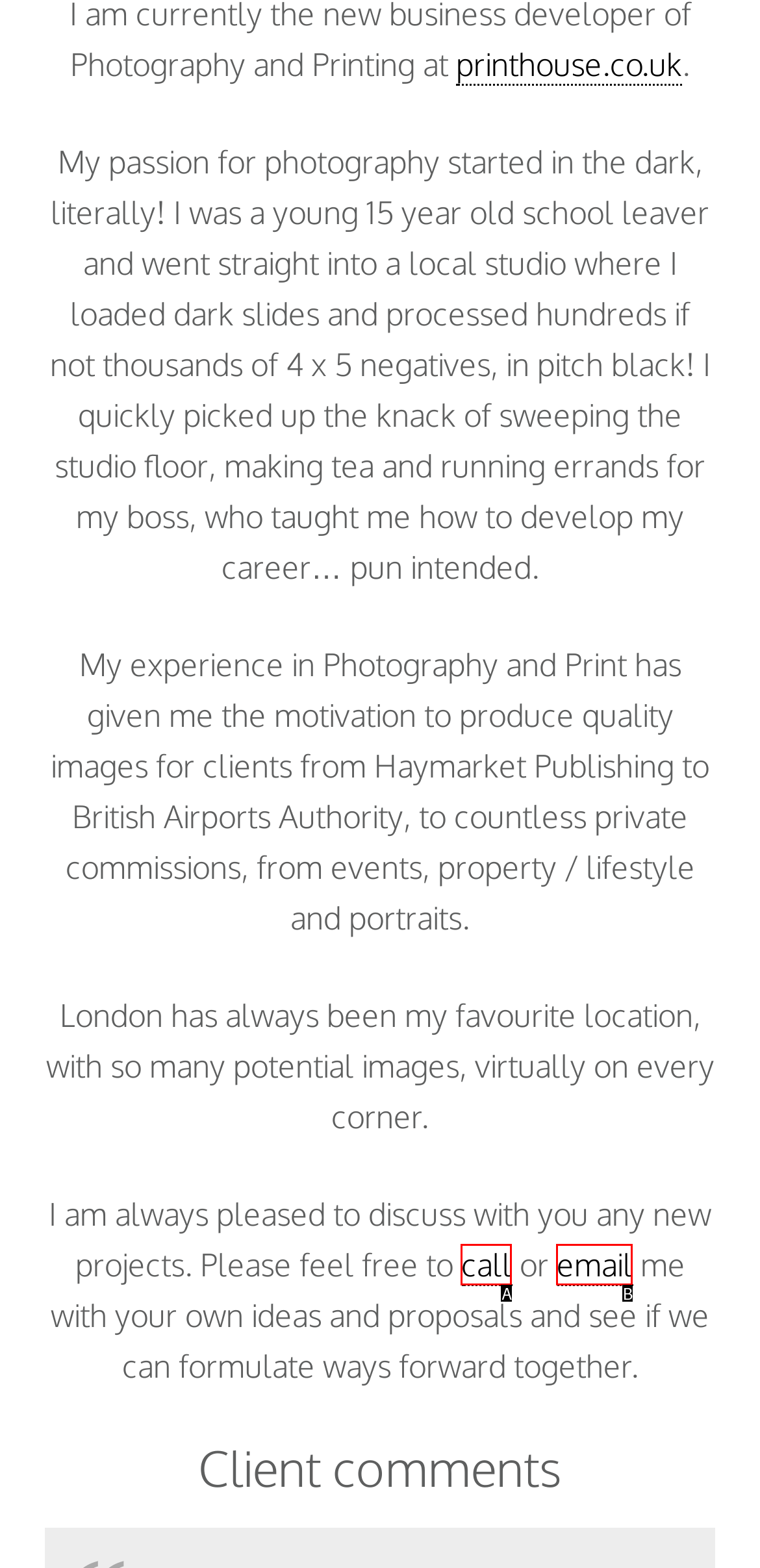Pick the HTML element that corresponds to the description: email
Answer with the letter of the correct option from the given choices directly.

B